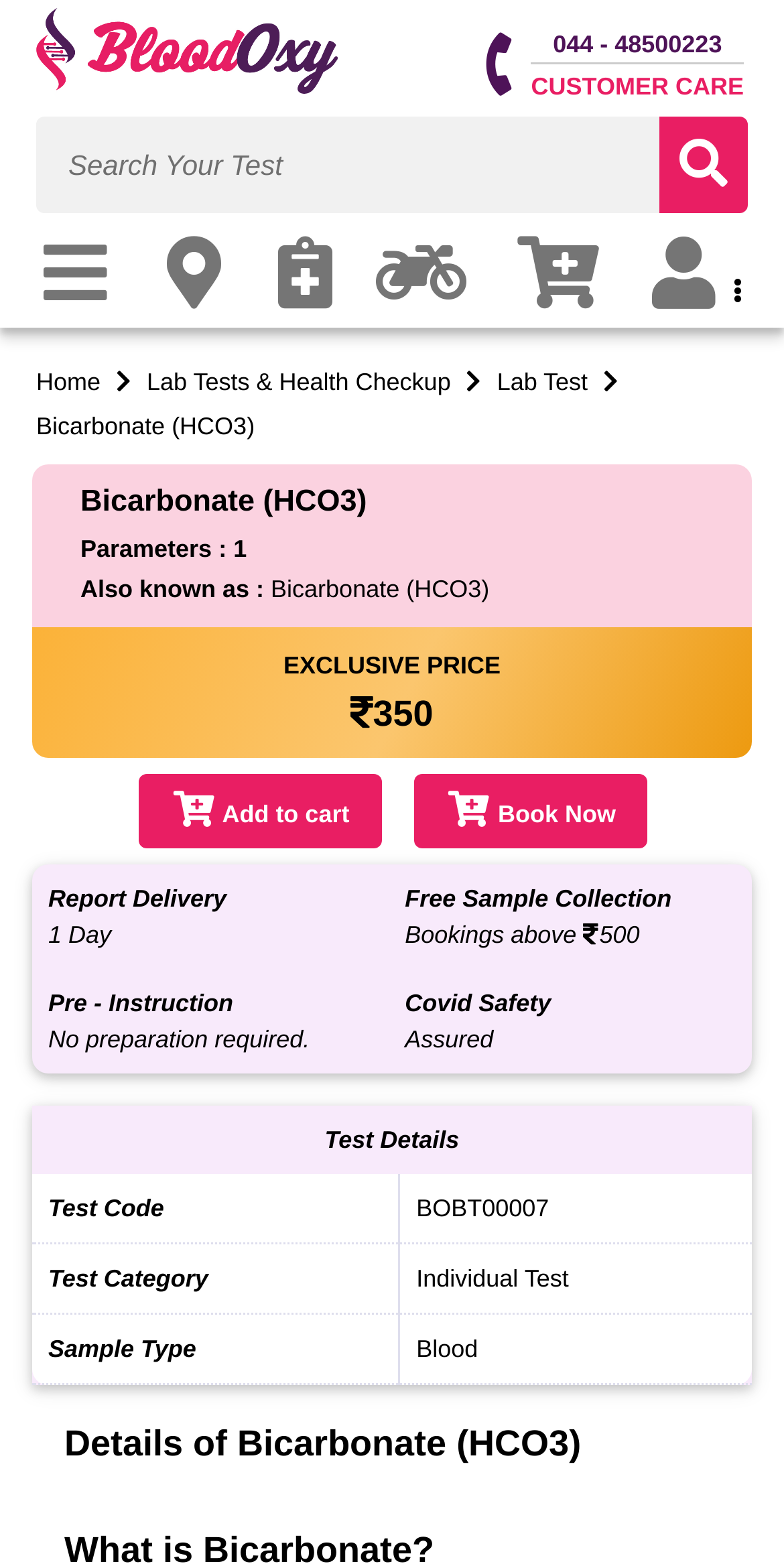Could you provide the bounding box coordinates for the portion of the screen to click to complete this instruction: "View topic 'Elekit DIY kit - experience/evaluation?'"?

None